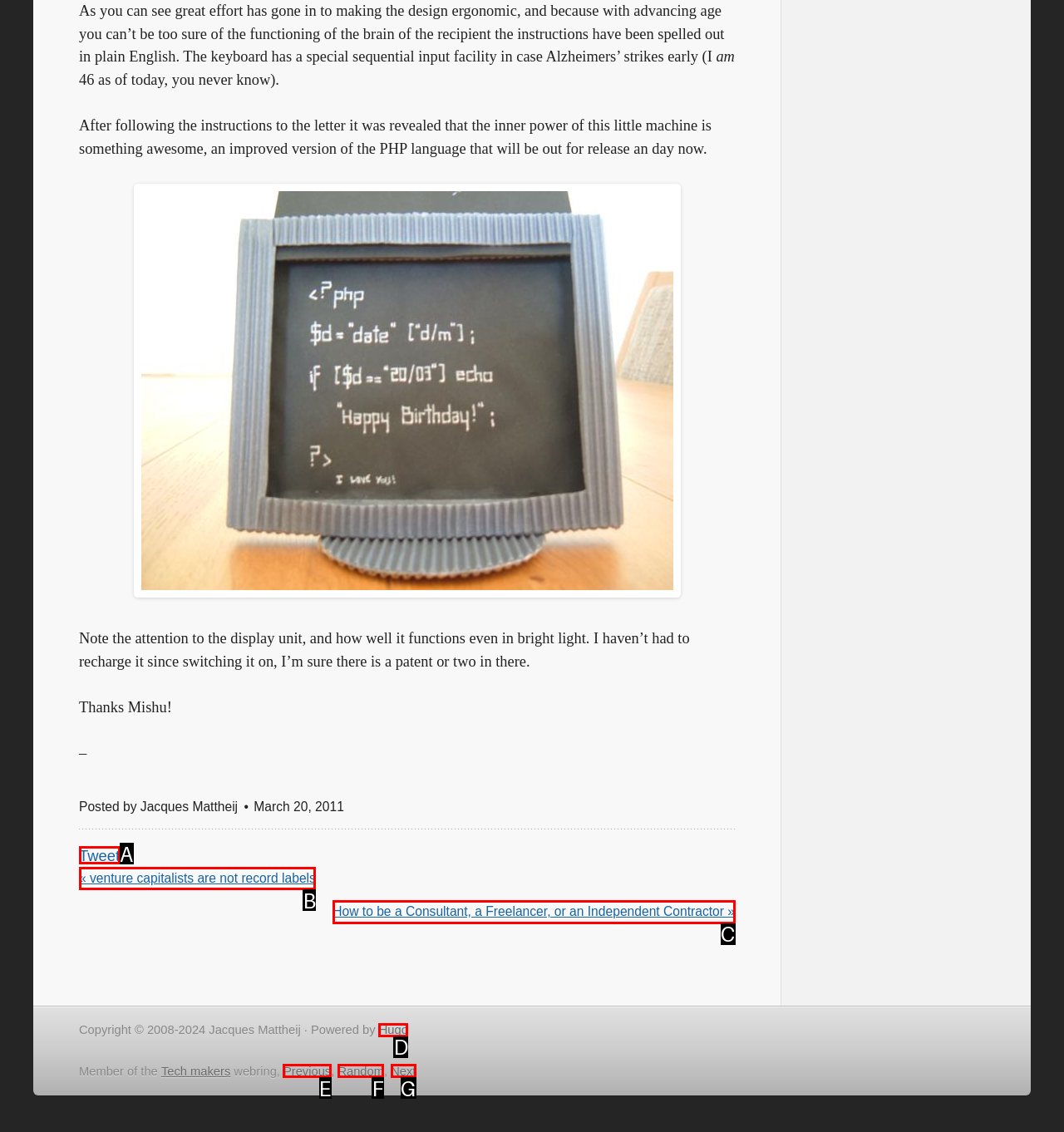Determine which option fits the element description: Web Design
Answer with the option’s letter directly.

None